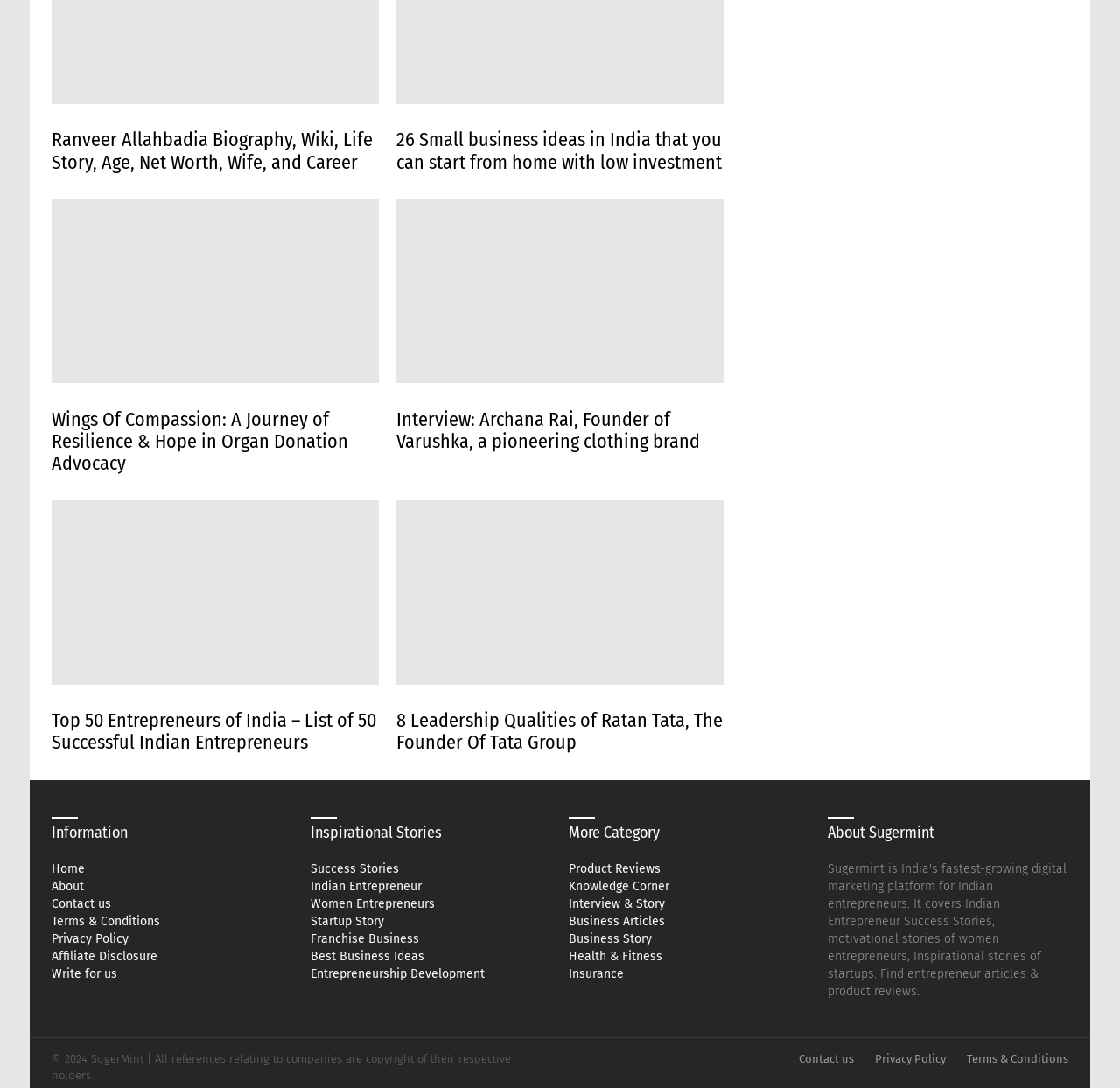Please determine the bounding box coordinates of the element to click on in order to accomplish the following task: "Read the story of Wings Of Compassion in organ donation advocacy". Ensure the coordinates are four float numbers ranging from 0 to 1, i.e., [left, top, right, bottom].

[0.046, 0.374, 0.311, 0.437]